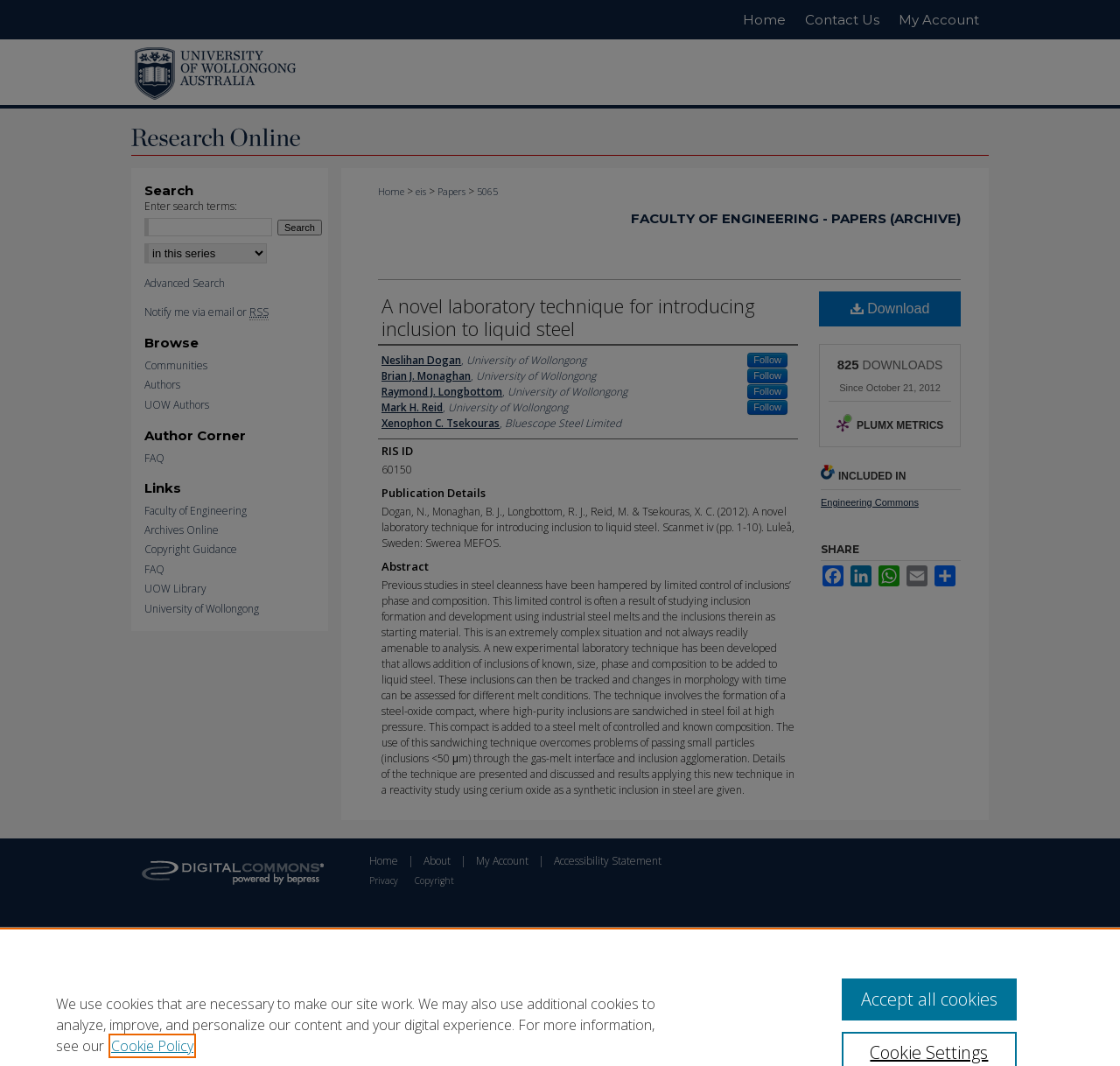How many downloads has the paper had?
Please provide a comprehensive answer based on the information in the image.

I found the answer by looking at the section 'DOWNLOADS' on the webpage, which displays the number of downloads.